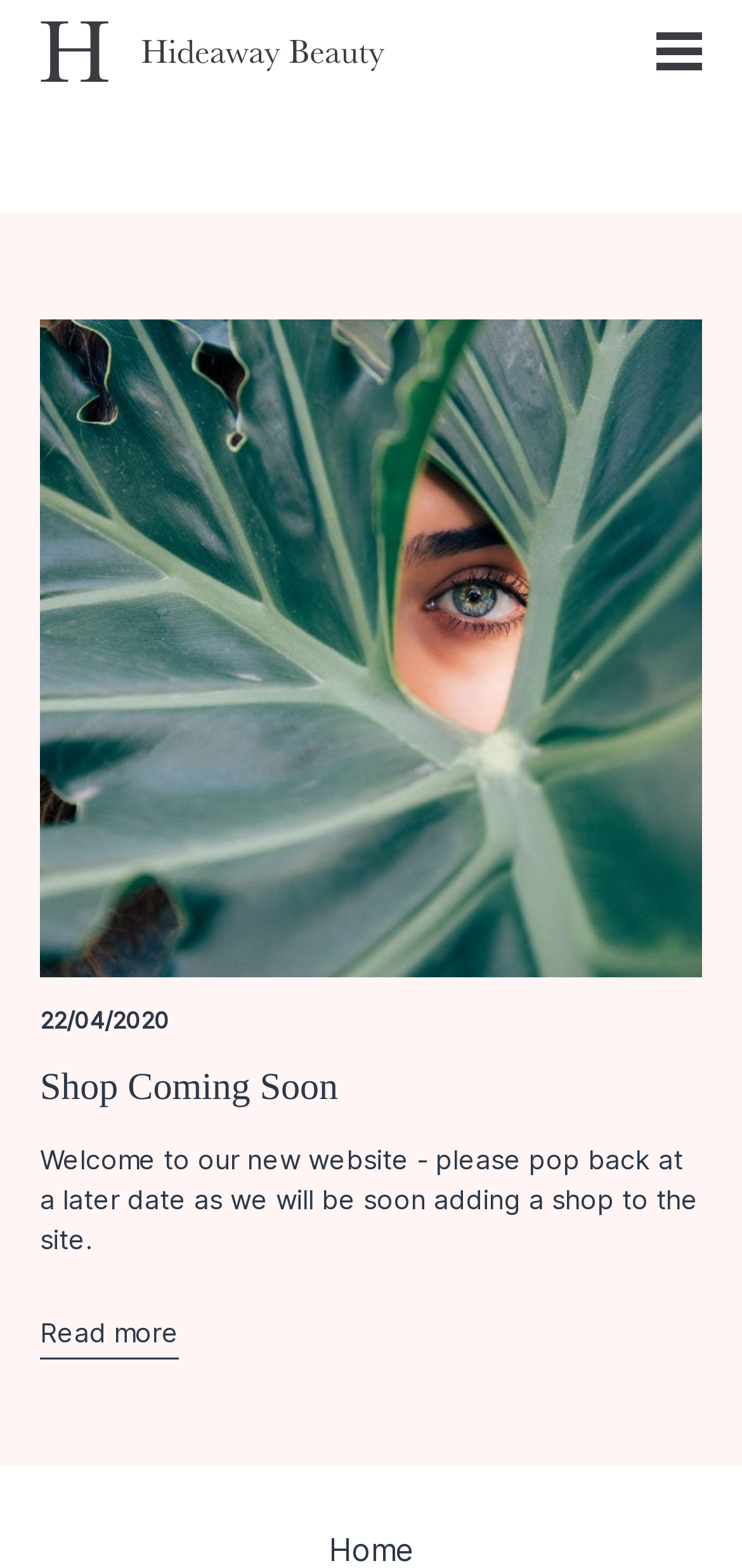Please reply with a single word or brief phrase to the question: 
What is the ratio of the width of the Unsplash image to the width of the webpage?

0.892